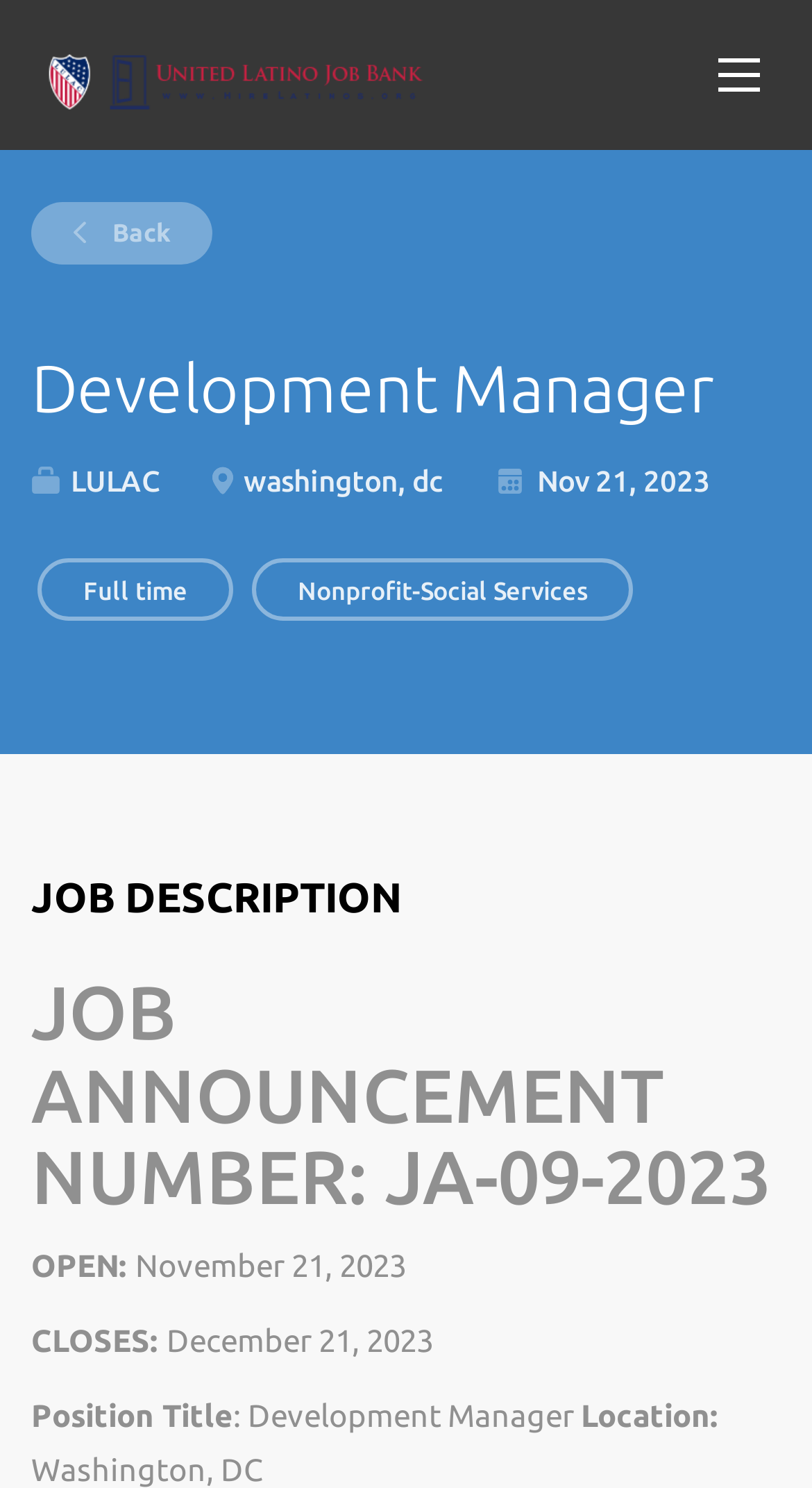What is the industry of the job?
Based on the image, provide a one-word or brief-phrase response.

Nonprofit-Social Services